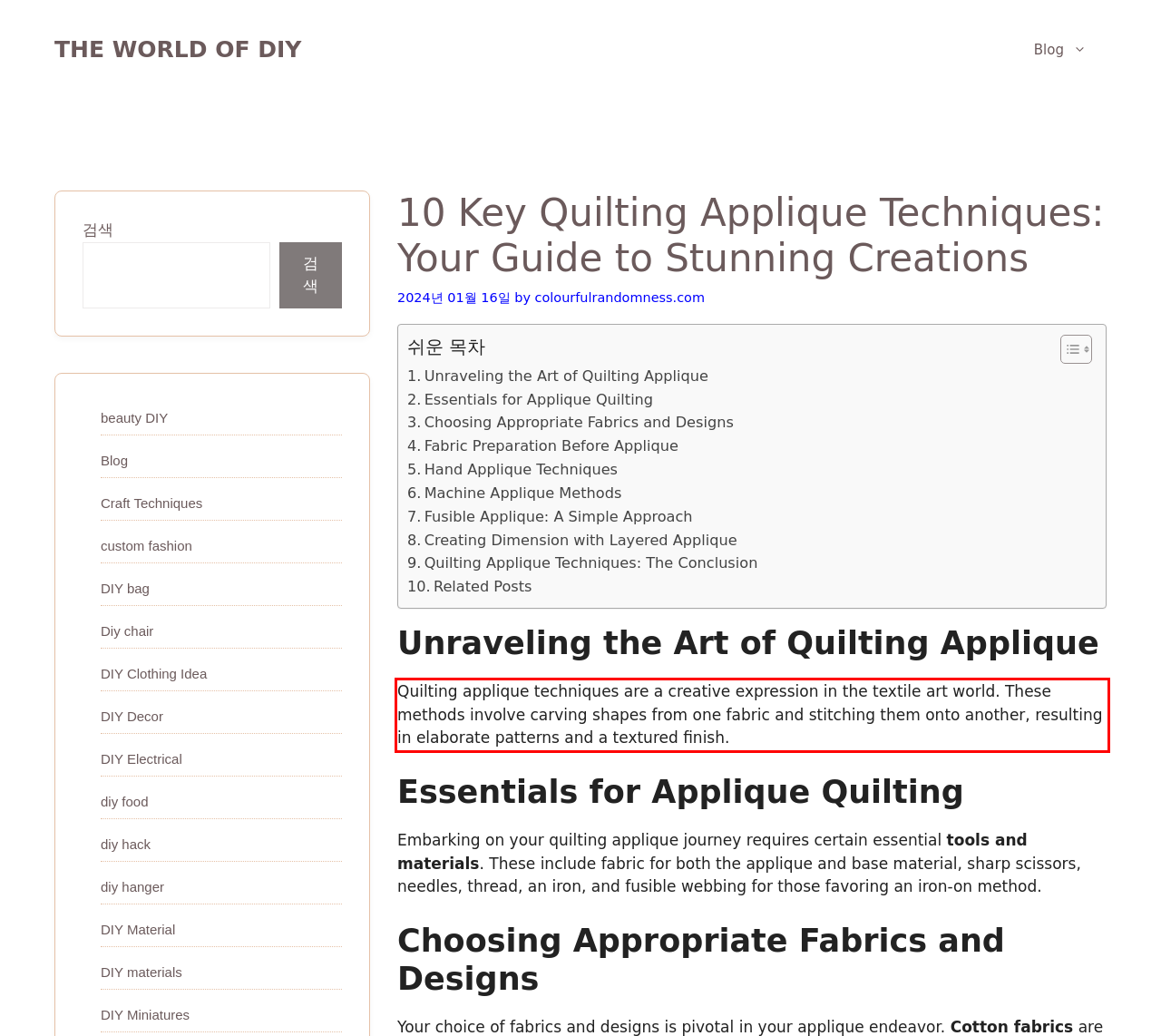Given a webpage screenshot, identify the text inside the red bounding box using OCR and extract it.

Quilting applique techniques are a creative expression in the textile art world. These methods involve carving shapes from one fabric and stitching them onto another, resulting in elaborate patterns and a textured finish.